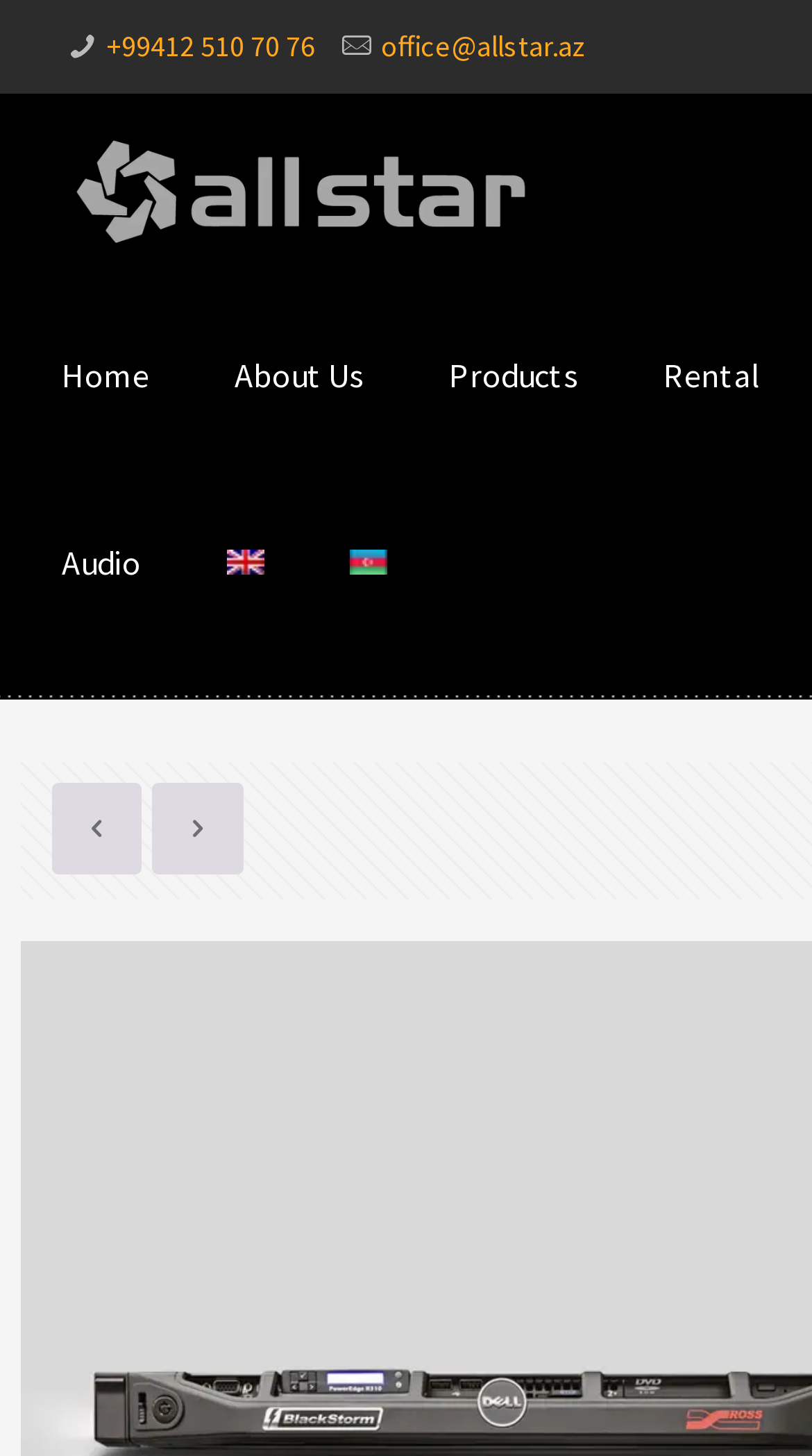Answer this question using a single word or a brief phrase:
What is the email address on the webpage?

office@allstar.az